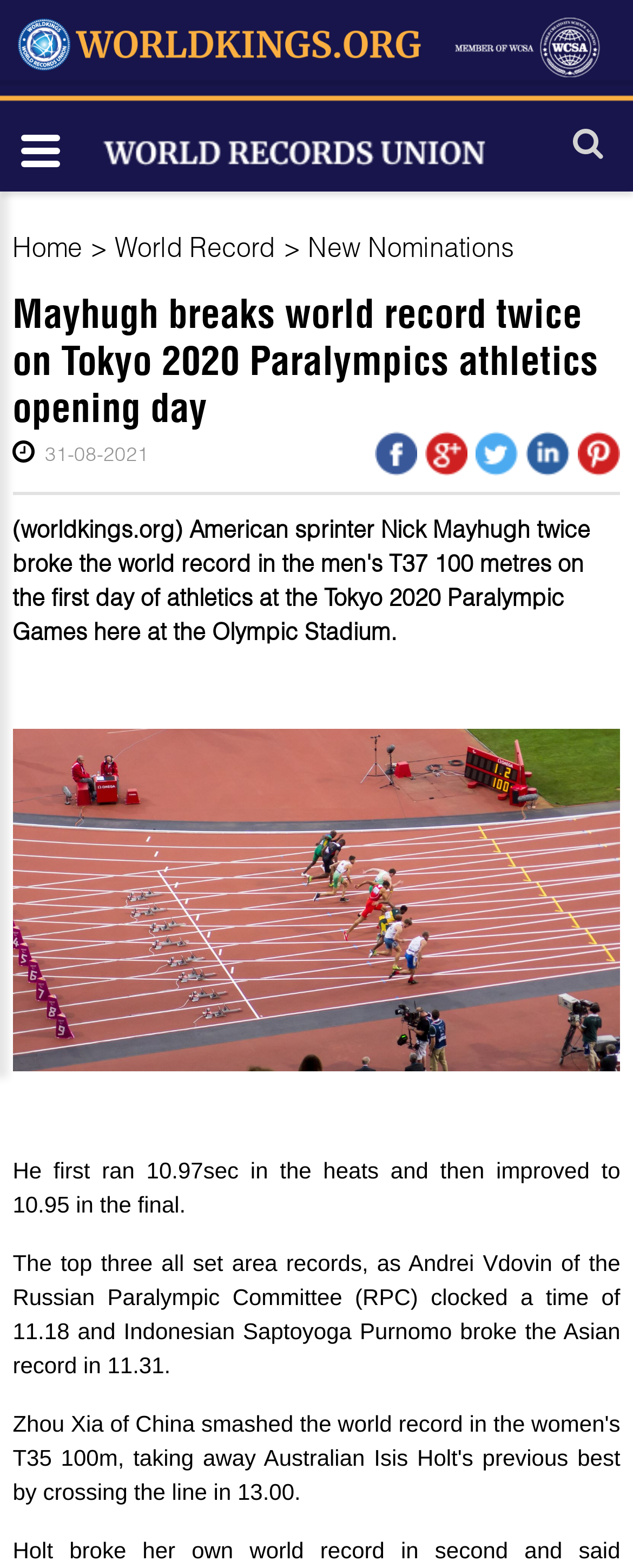Identify and provide the bounding box for the element described by: "Cowboy washing water".

None